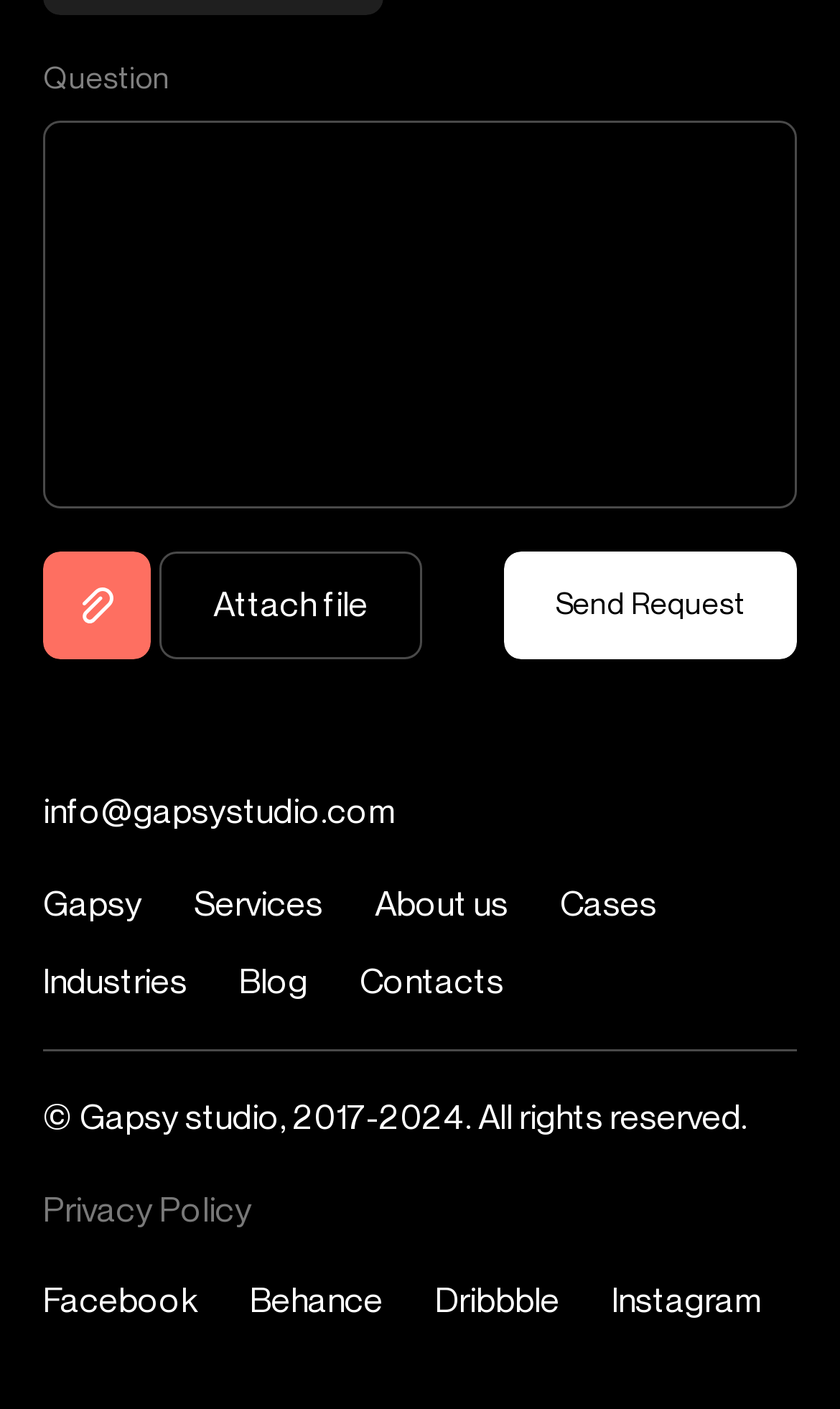Please reply with a single word or brief phrase to the question: 
What is the company name mentioned in the copyright text?

Gapsy studio